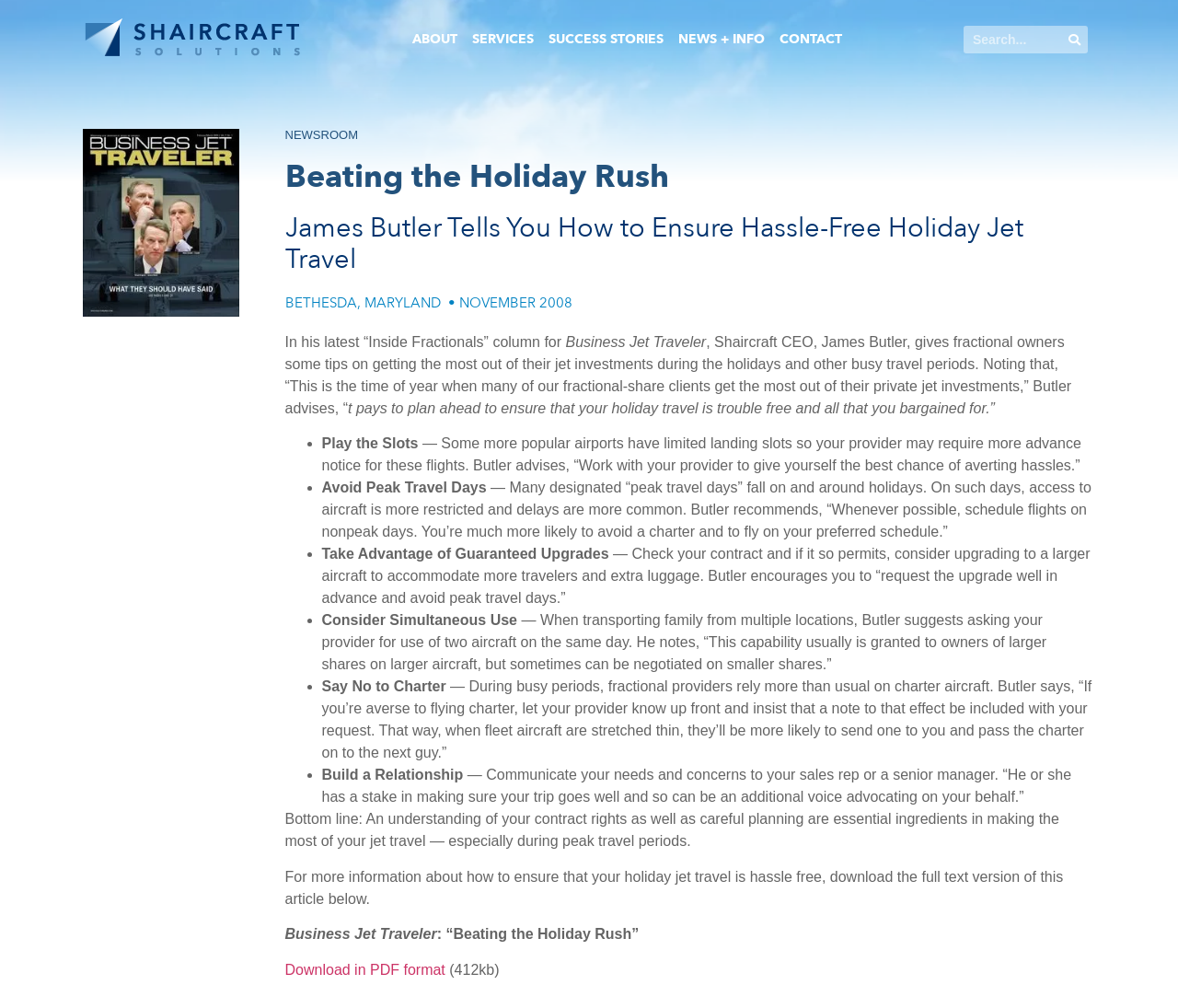Find the bounding box coordinates of the clickable element required to execute the following instruction: "Contact Shaircraft". Provide the coordinates as four float numbers between 0 and 1, i.e., [left, top, right, bottom].

[0.655, 0.018, 0.721, 0.06]